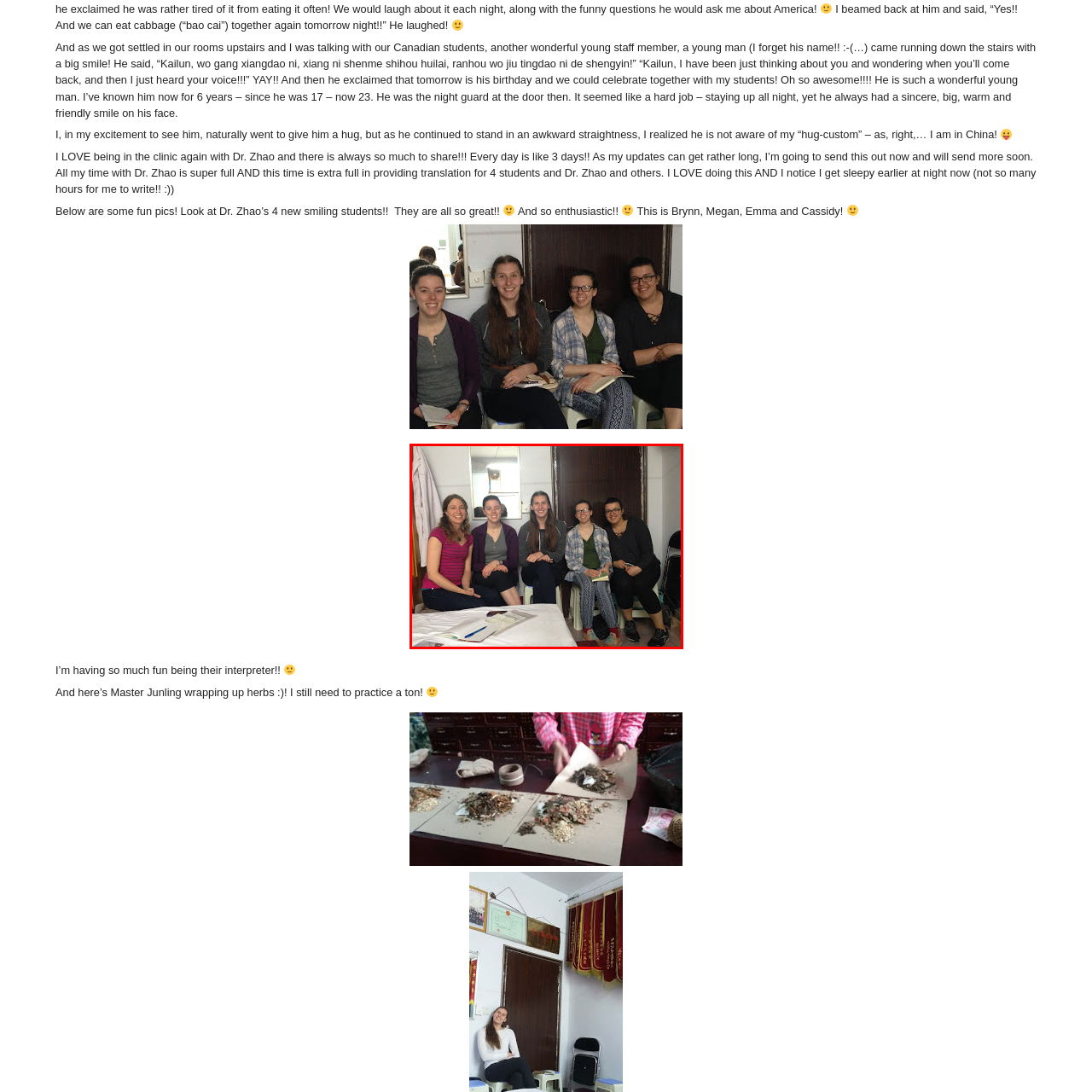Is the setting a cozy room?
Look closely at the image contained within the red bounding box and answer the question in detail, using the visual information present.

The caption describes the setting as a cozy room, likely a clinic or a shared space, which suggests a warm and intimate atmosphere.